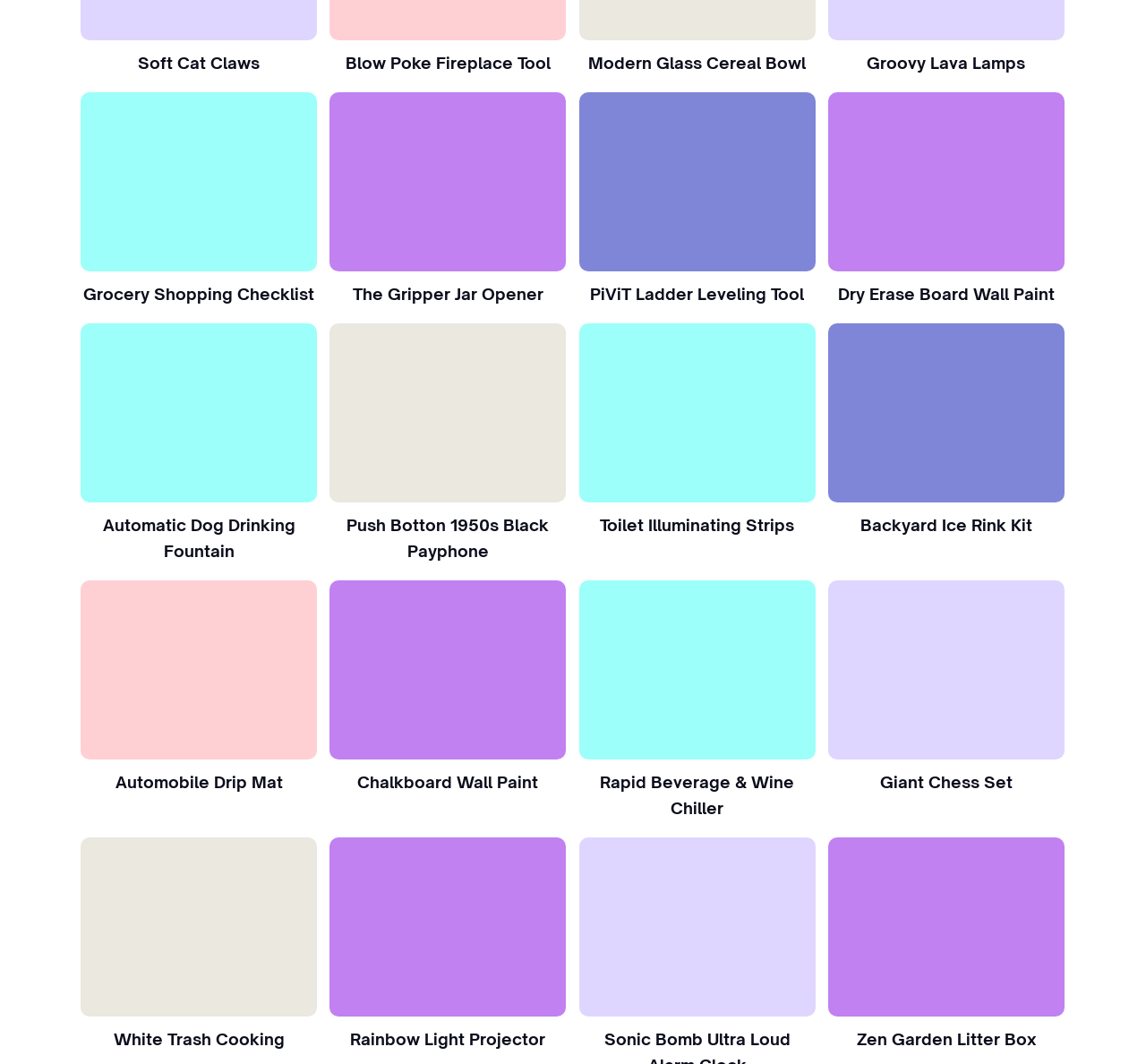Provide your answer in one word or a succinct phrase for the question: 
How many 'show me this!' links are on the webpage?

12